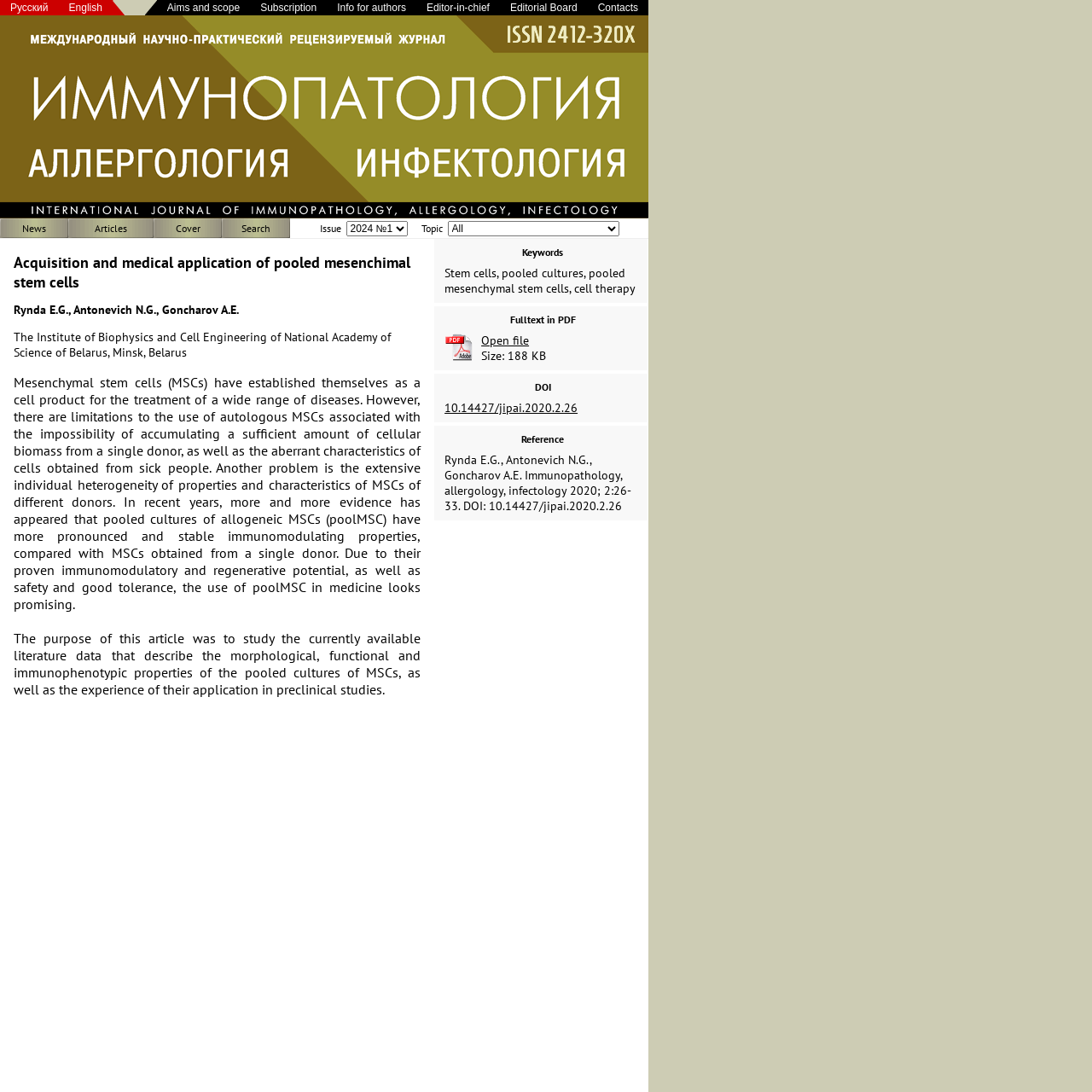Locate the bounding box coordinates of the element that should be clicked to fulfill the instruction: "View aims and scope".

[0.144, 0.002, 0.229, 0.012]